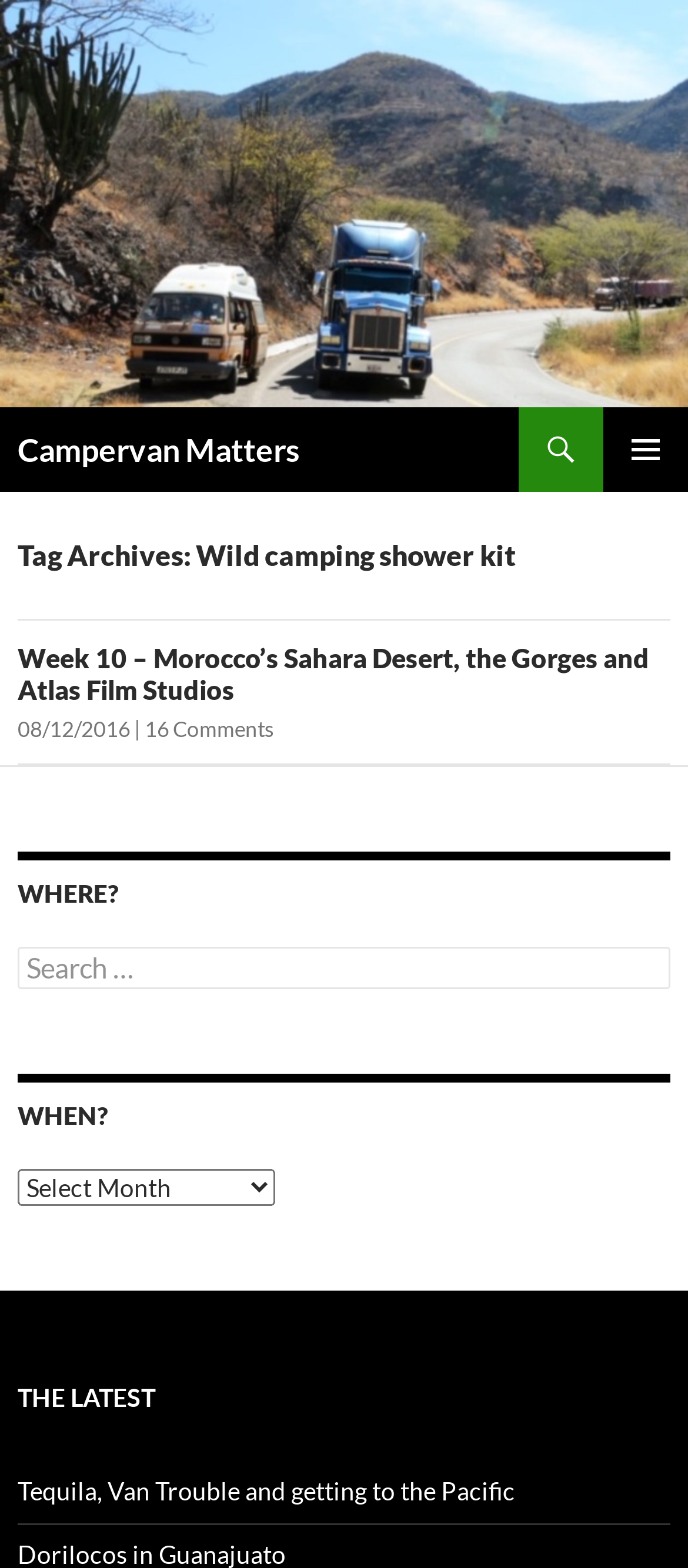Answer the question in a single word or phrase:
How many comments are on the latest article?

16